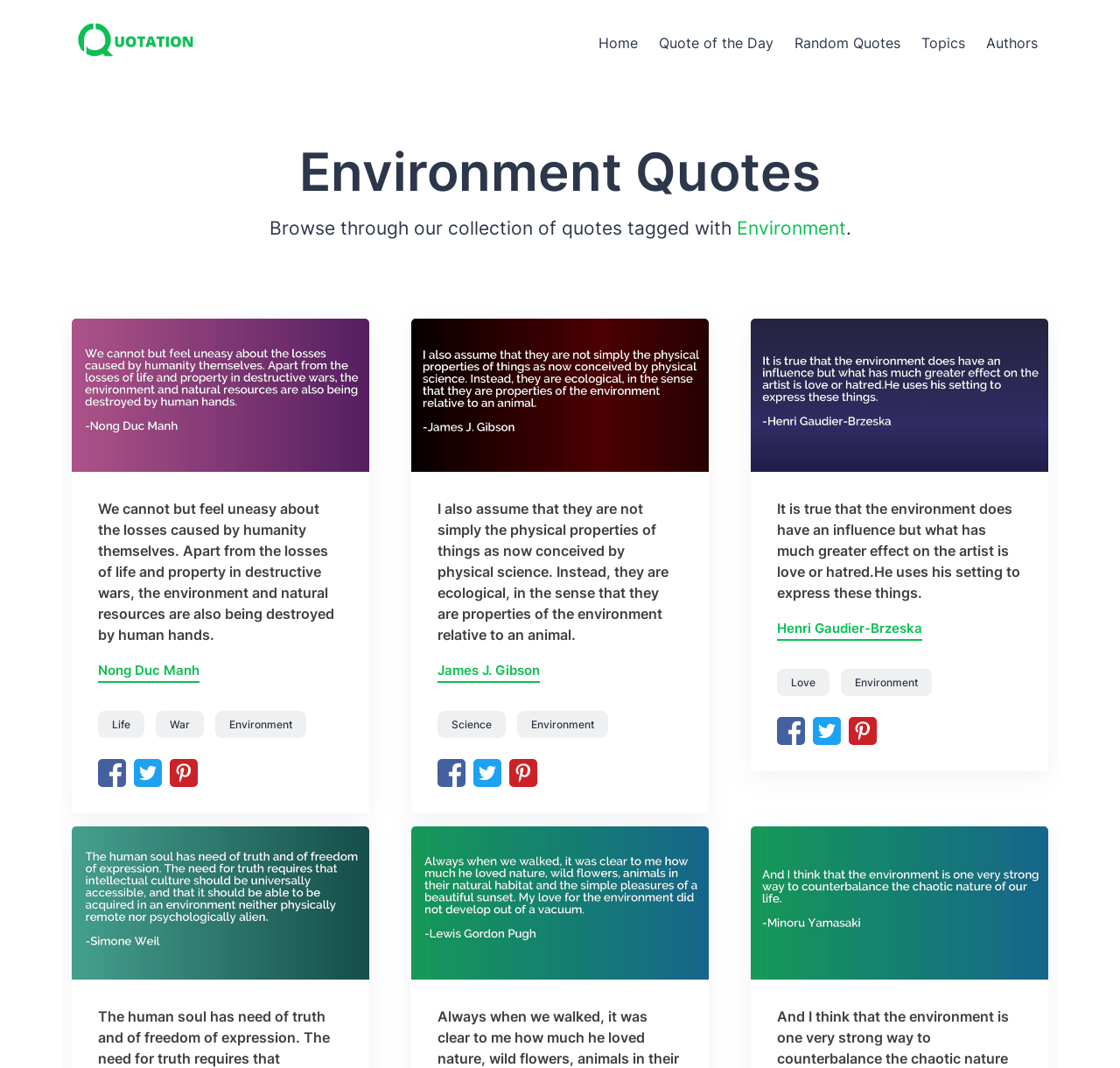Given the element description Quote of the Day, predict the bounding box coordinates for the UI element in the webpage screenshot. The format should be (top-left x, top-left y, bottom-right x, bottom-right y), and the values should be between 0 and 1.

[0.579, 0.02, 0.7, 0.06]